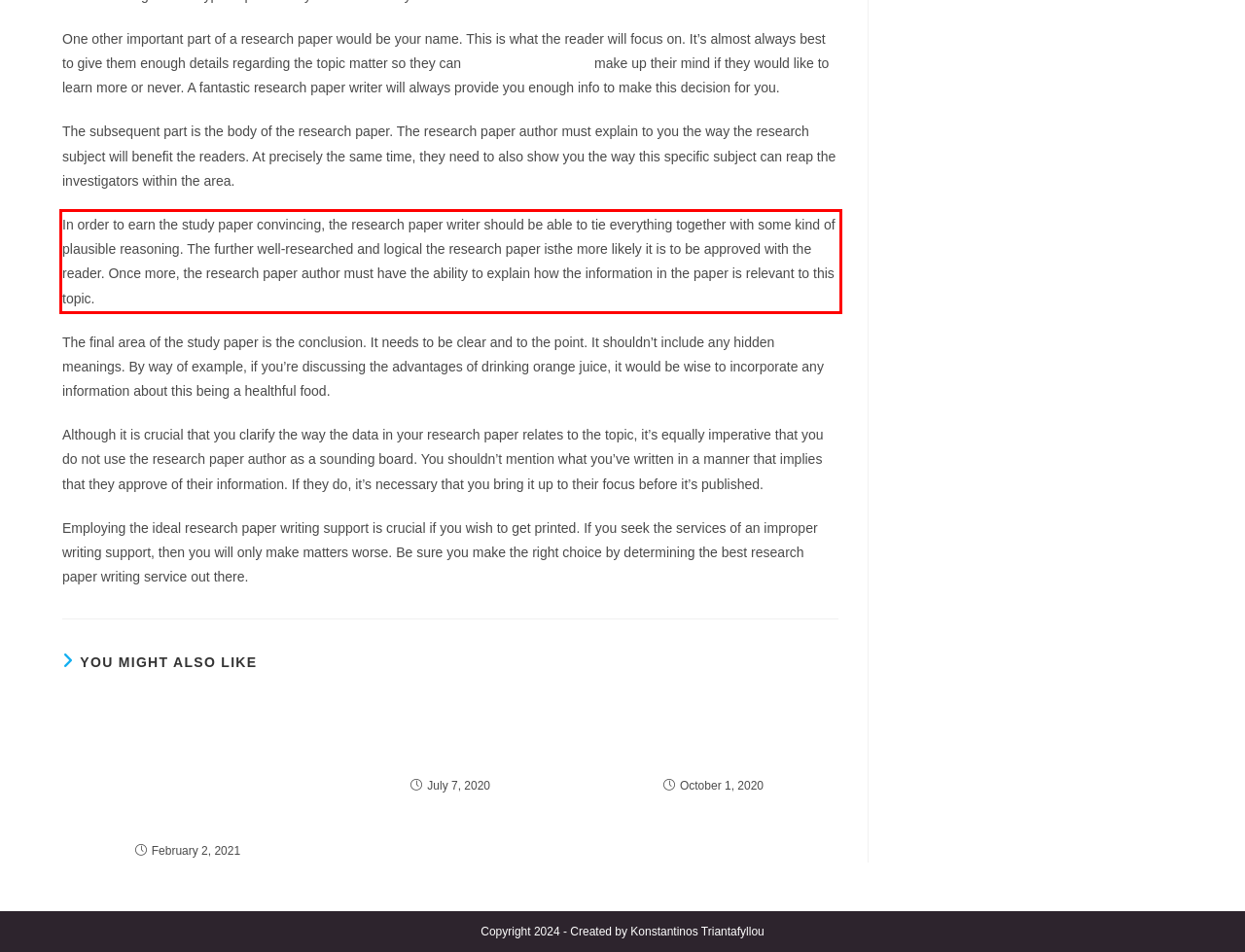Please examine the screenshot of the webpage and read the text present within the red rectangle bounding box.

In order to earn the study paper convincing, the research paper writer should be able to tie everything together with some kind of plausible reasoning. The further well-researched and logical the research paper isthe more likely it is to be approved with the reader. Once more, the research paper author must have the ability to explain how the information in the paper is relevant to this topic.